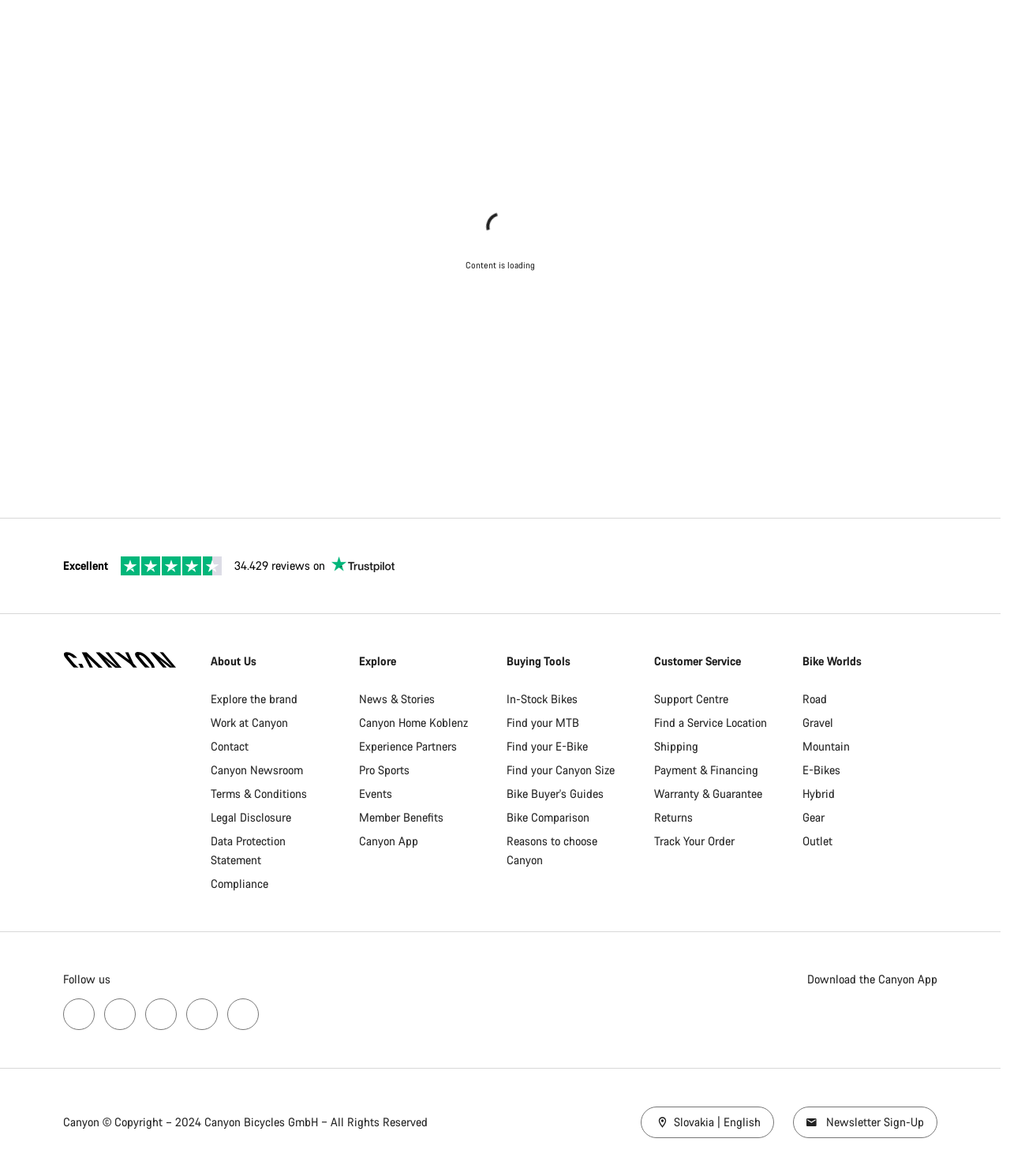Identify the bounding box coordinates of the region that needs to be clicked to carry out this instruction: "View the 'SUCCESS STORIES'". Provide these coordinates as four float numbers ranging from 0 to 1, i.e., [left, top, right, bottom].

None